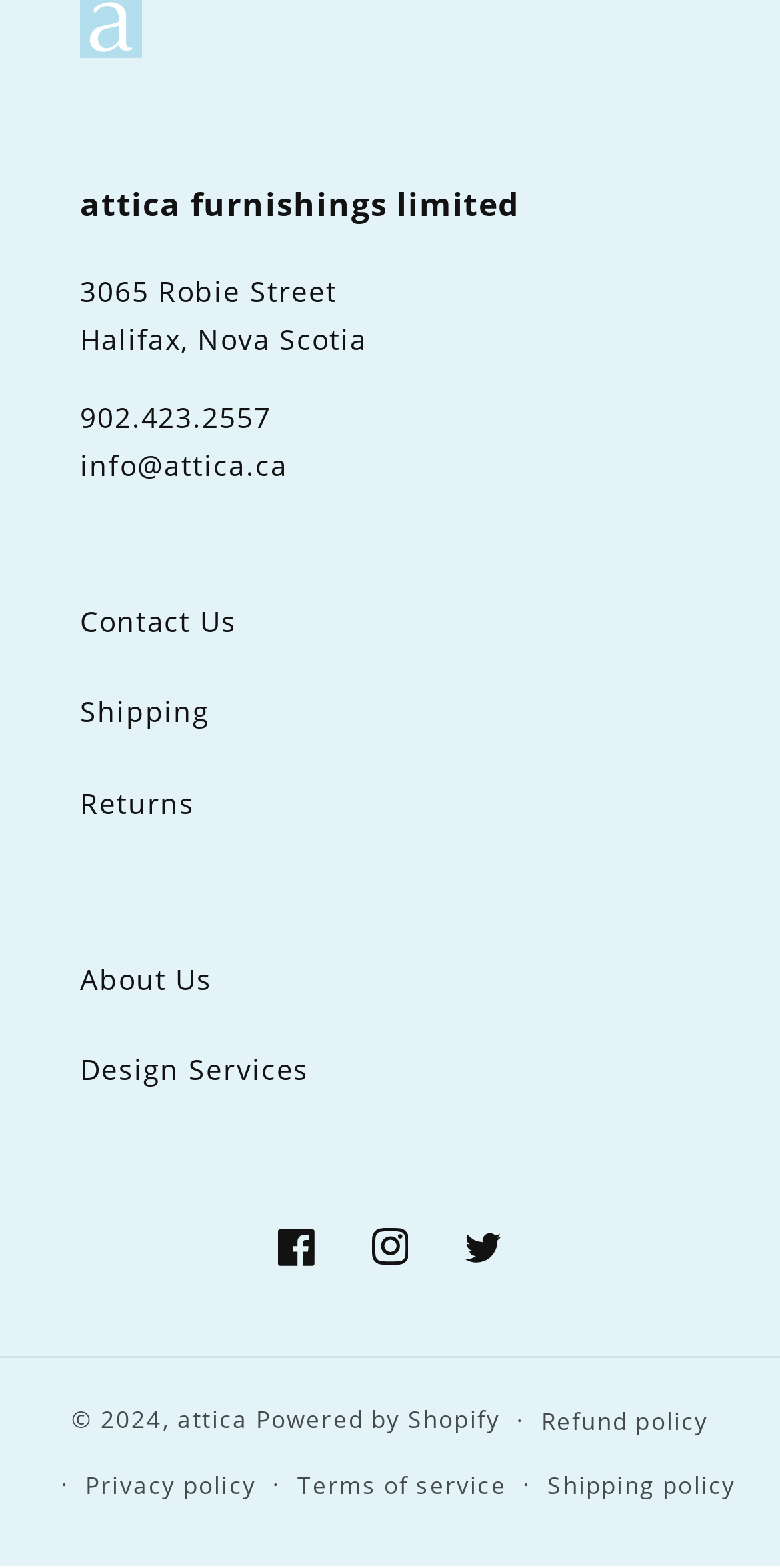Answer in one word or a short phrase: 
What is the company's email address?

info@attica.ca